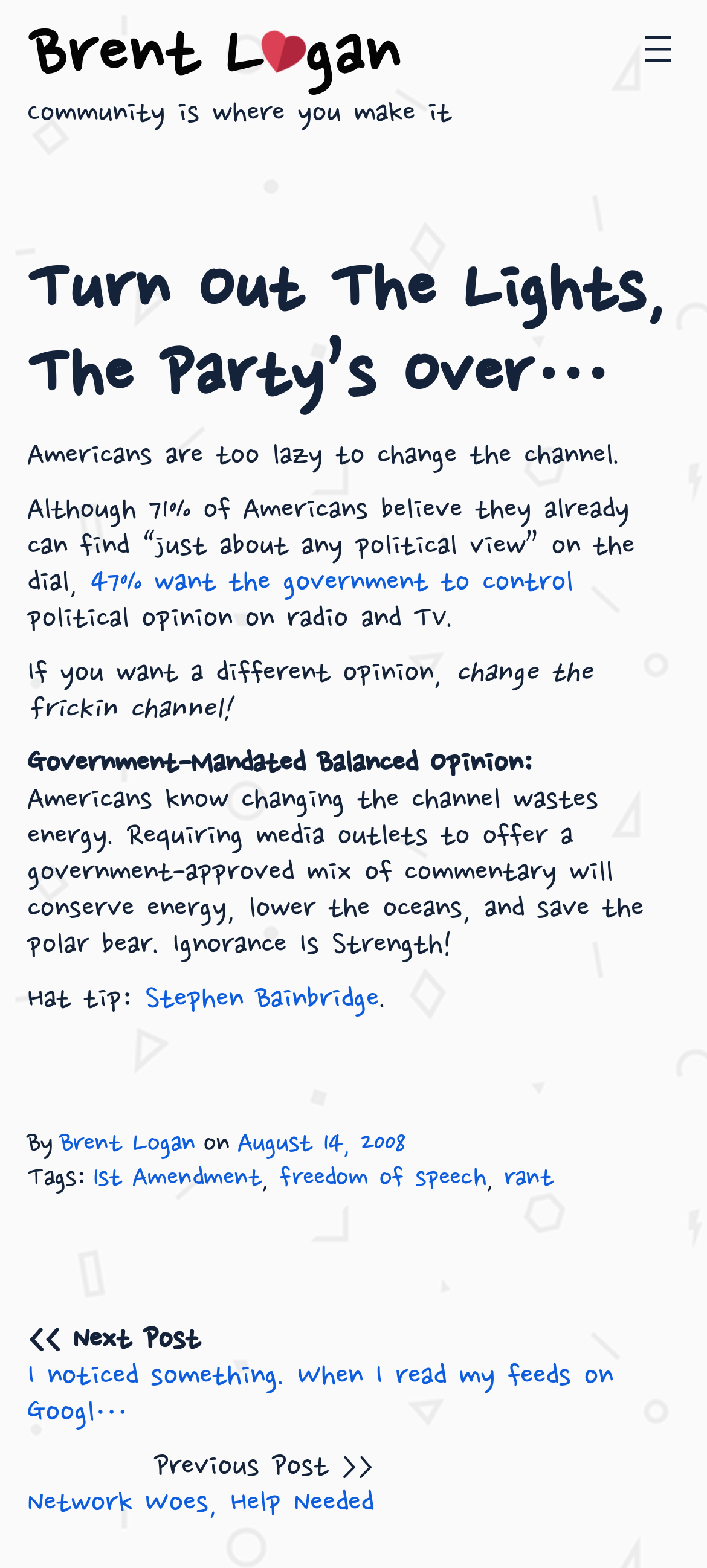Identify the bounding box coordinates for the region of the element that should be clicked to carry out the instruction: "Click the link to Brent Logan's homepage". The bounding box coordinates should be four float numbers between 0 and 1, i.e., [left, top, right, bottom].

[0.038, 0.017, 0.572, 0.062]